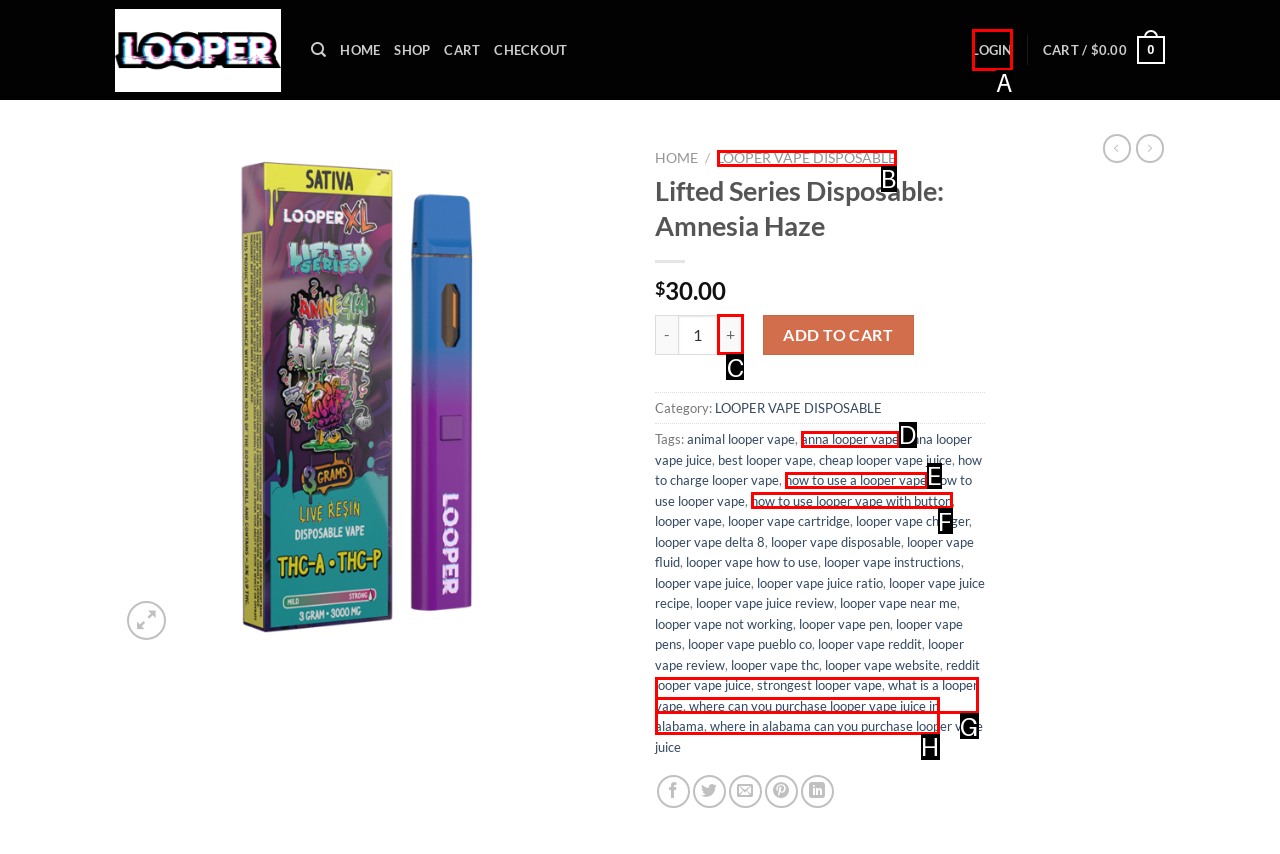Which option should be clicked to execute the task: Click the 'LOGIN' link?
Reply with the letter of the chosen option.

A